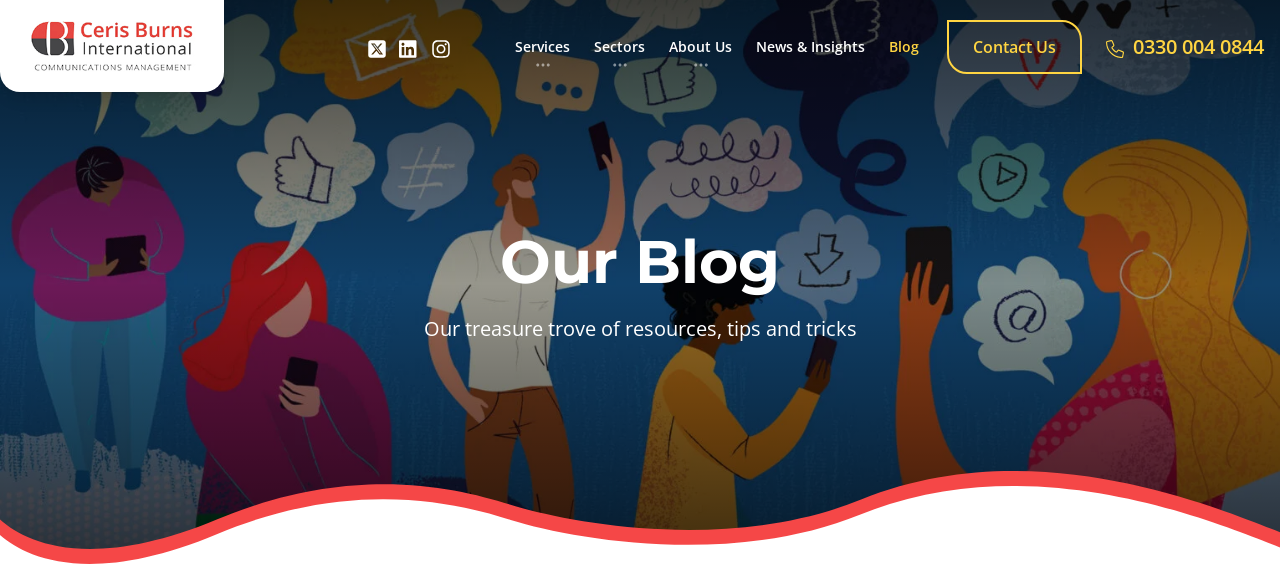Thoroughly describe what you see in the image.

The image showcases a vibrant and engaging illustration that captures the essence of modern communication. Featuring a diverse group of individuals immersed in their smartphones, the artwork emphasizes the interconnectedness of today's digital landscape. Each figure is depicted against a dynamic blue background adorned with various social media icons and symbols, such as thumbs up, hashtags, and speech bubbles, reflecting the active online conversations that shape contemporary public relations. 

Prominently displayed in the center is the title "Our Blog," complemented by the subtitle "Our treasure trove of resources, tips and tricks," inviting viewers to explore valuable insights and expertise in the field of communications management. Additionally, the branded logo of Ceris Burns International is located at the top left, reinforcing the identity of the organization committed to enhancing effective communication strategies. The overall composition invites visitors to engage with the content while showcasing the importance of social media in public relations.